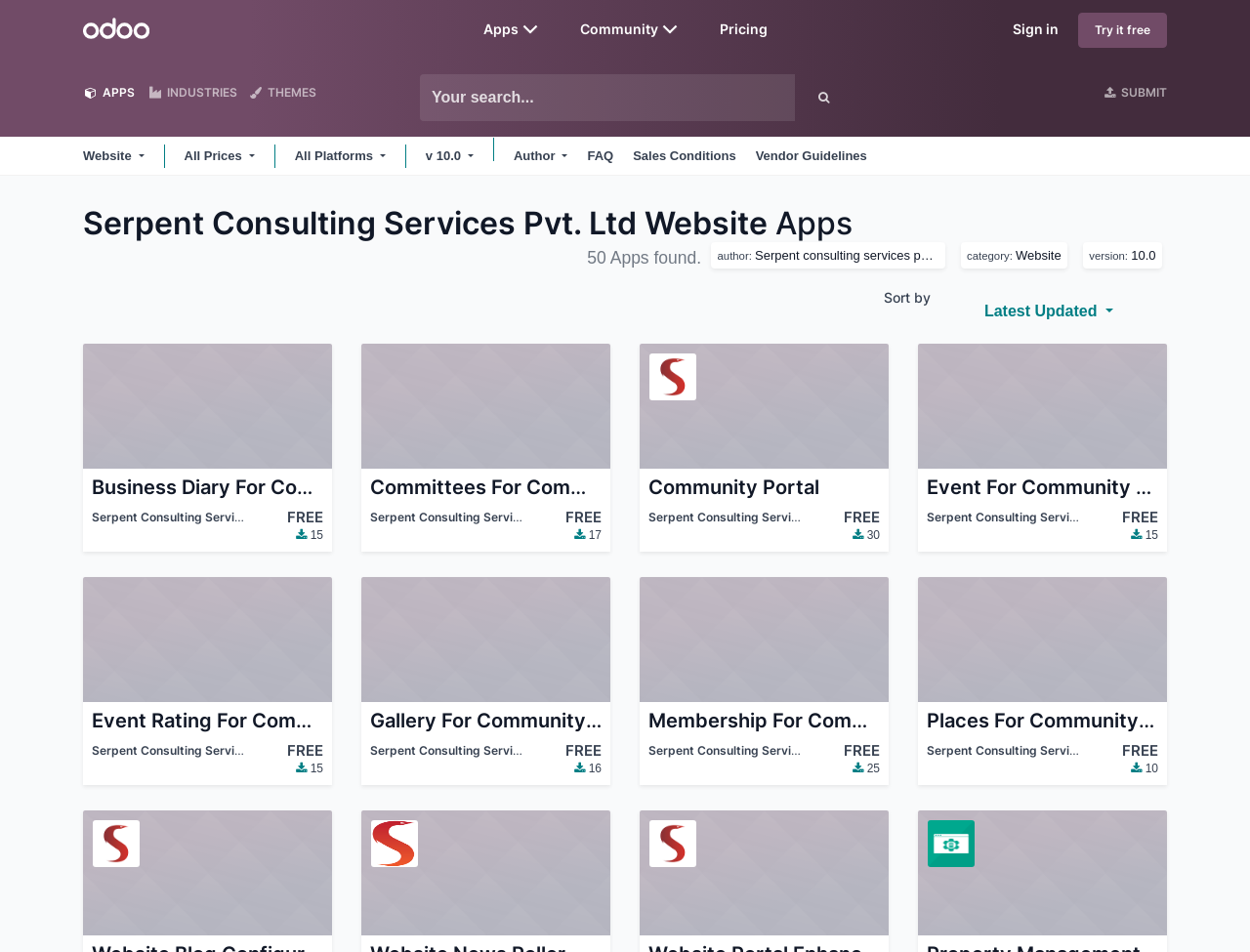Detail the features and information presented on the webpage.

The webpage is an Odoo Apps Store website. At the top left, there is a link to "Odoo" and a search bar with a placeholder text "Your search...". Next to the search bar, there is a search button with a magnifying glass icon. 

On the top right, there are several links: "Sign in", "Try it free", a dropdown menu for "Apps", "Community", "Pricing", and a submit button. Below these links, there are five icons with links to "APPS", "INDUSTRIES", "THEMES", and "SUBMIT".

Below the top navigation bar, there is a section with several buttons and links. From left to right, there are buttons for "Website", "All Prices", "All Platforms", "v 10.0", and "Author", followed by links to "FAQ", "Sales Conditions", and "Vendor Guidelines".

The main content of the webpage is a list of apps, each with a heading, a description, and some metadata. The list is sorted by "Latest Updated" by default, but users can change the sorting order. Each app has a heading with its name, a description, and some metadata, including the total number of downloads and the number of downloads in the last month. Some apps have an image associated with them.

There are 50 apps in total, and they are listed in a single column. The apps are from various categories, including business diary management, committees management, website matrimonial, event management, event review and rating management, gallery management, membership, and place management.